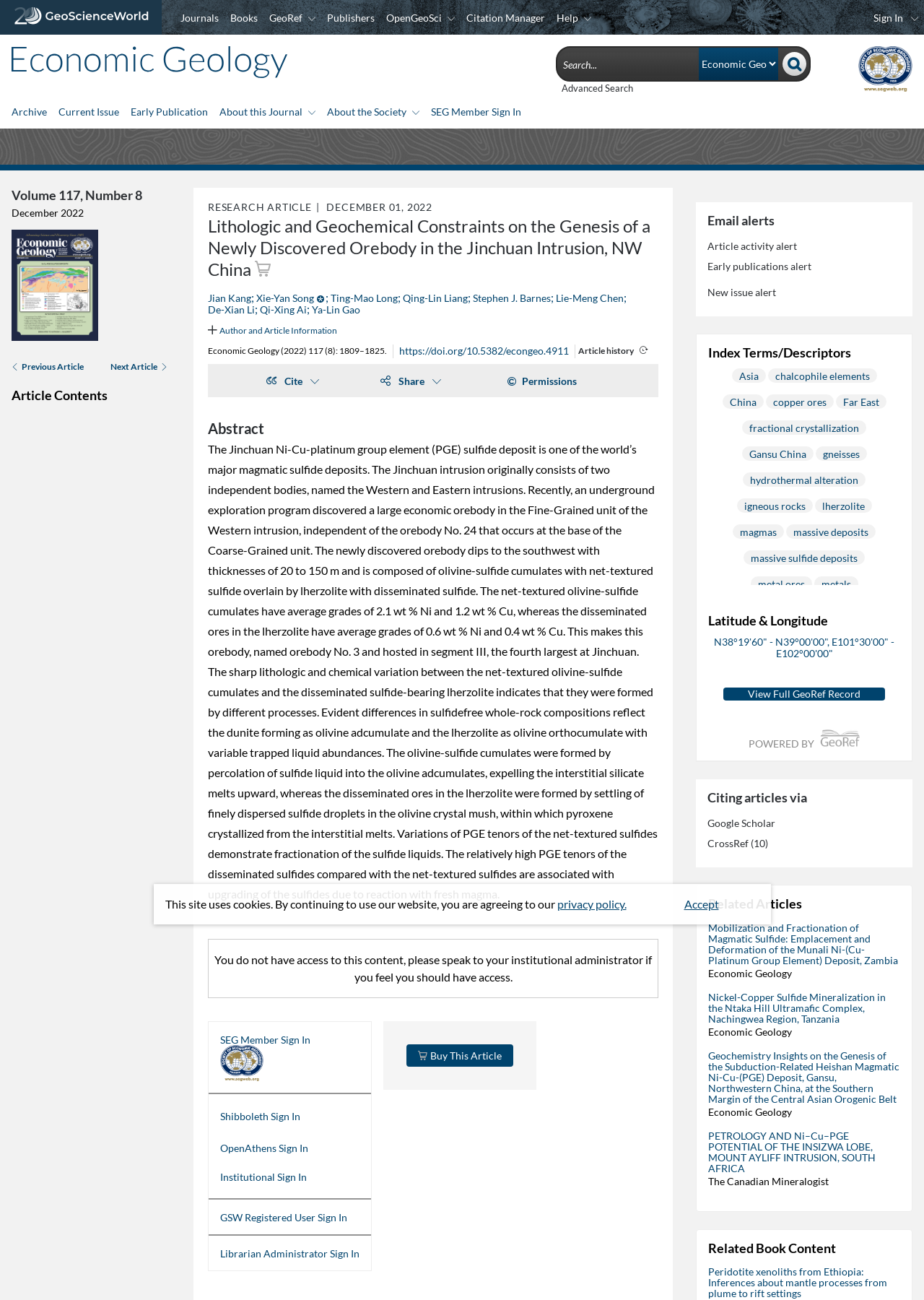What is the name of the society associated with the journal?
Examine the screenshot and reply with a single word or phrase.

Society of Economic Geologists